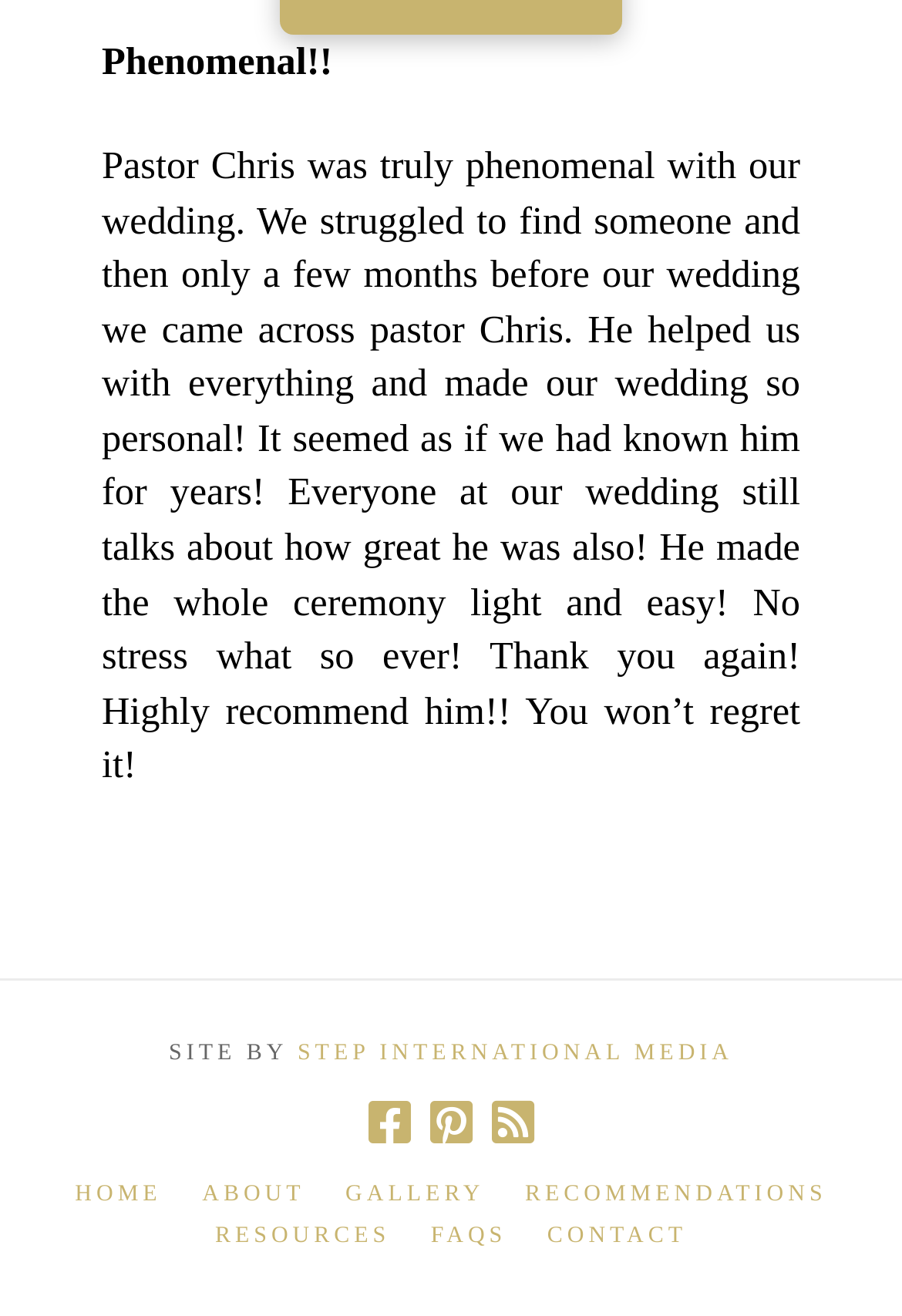What is the name of the pastor mentioned in the review?
Answer the question in a detailed and comprehensive manner.

The review on the webpage mentions 'Pastor Chris was truly phenomenal with our wedding.' Therefore, the name of the pastor mentioned in the review is Pastor Chris.